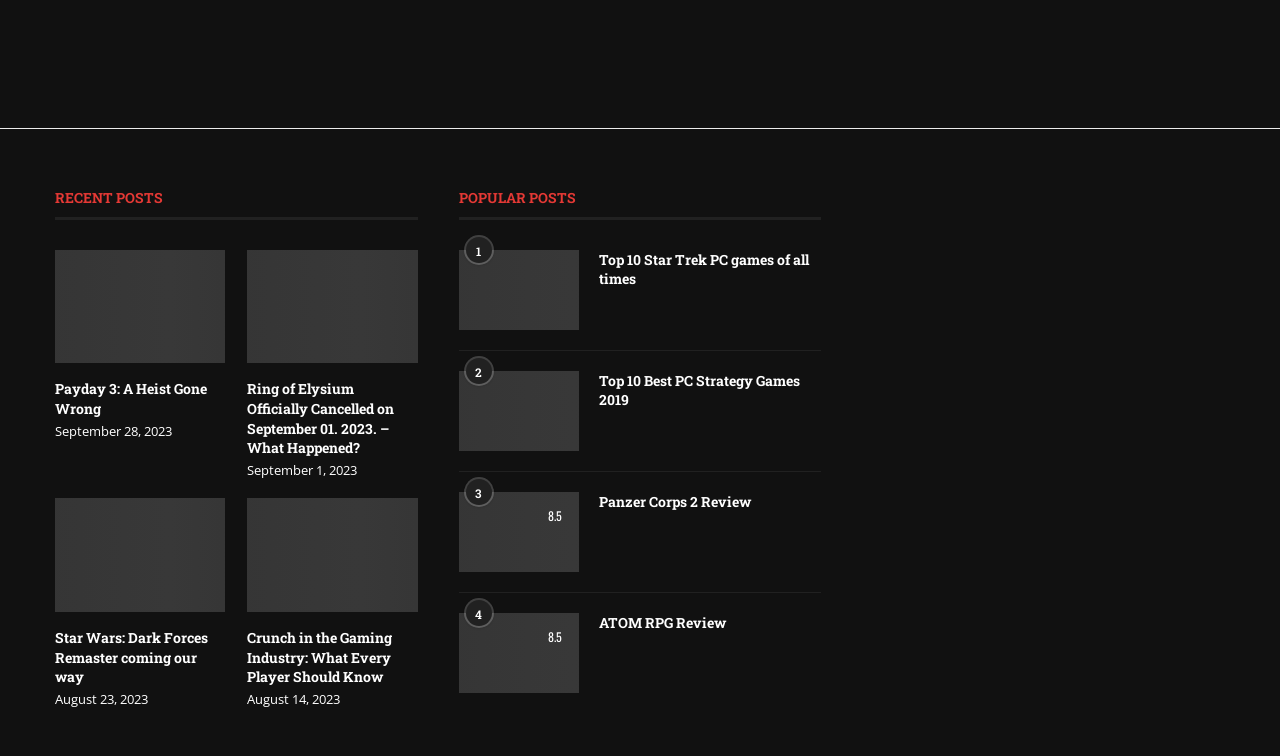How many recent posts are shown on the webpage?
Look at the image and respond with a single word or a short phrase.

4